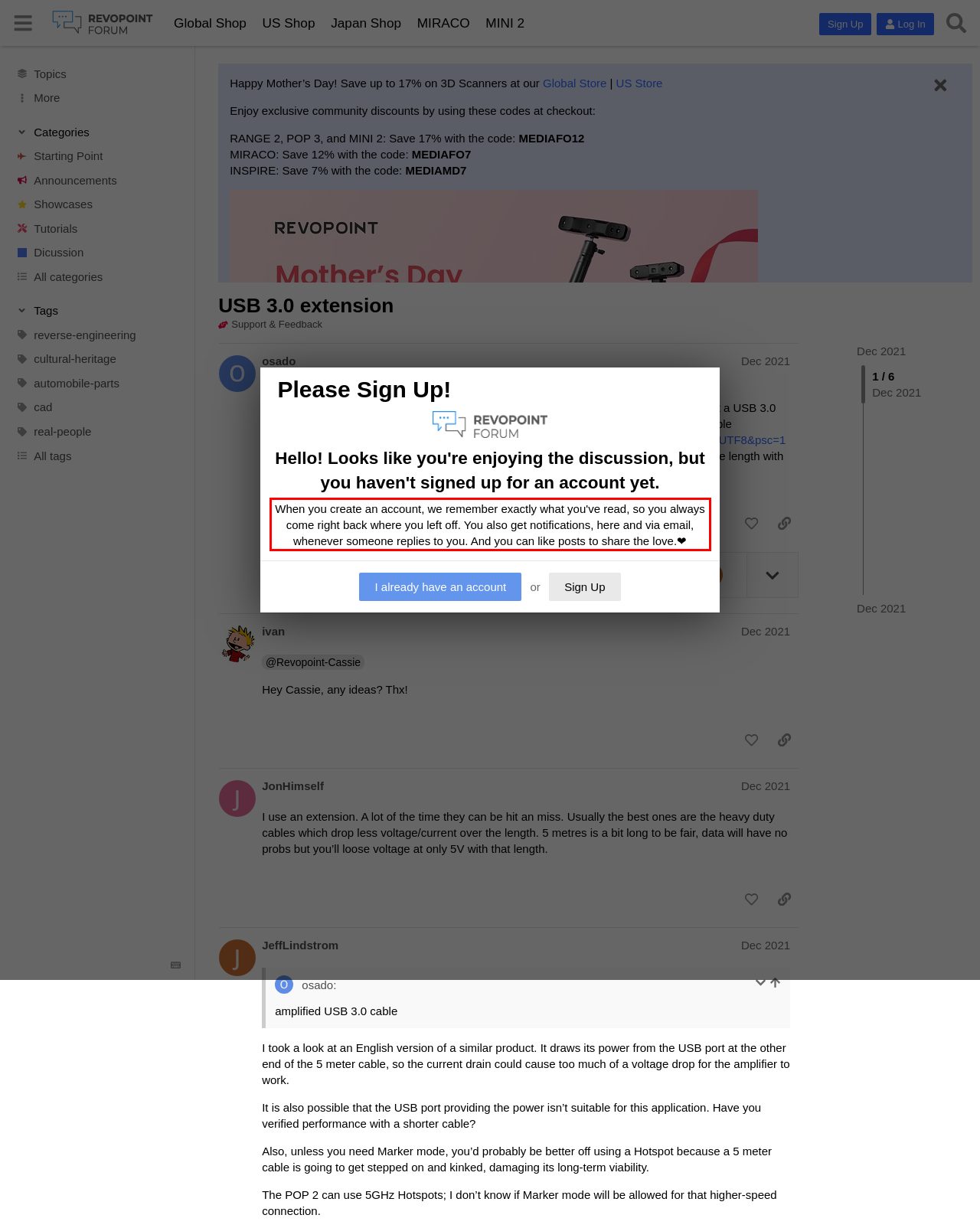Please look at the webpage screenshot and extract the text enclosed by the red bounding box.

When you create an account, we remember exactly what you've read, so you always come right back where you left off. You also get notifications, here and via email, whenever someone replies to you. And you can like posts to share the love.❤️